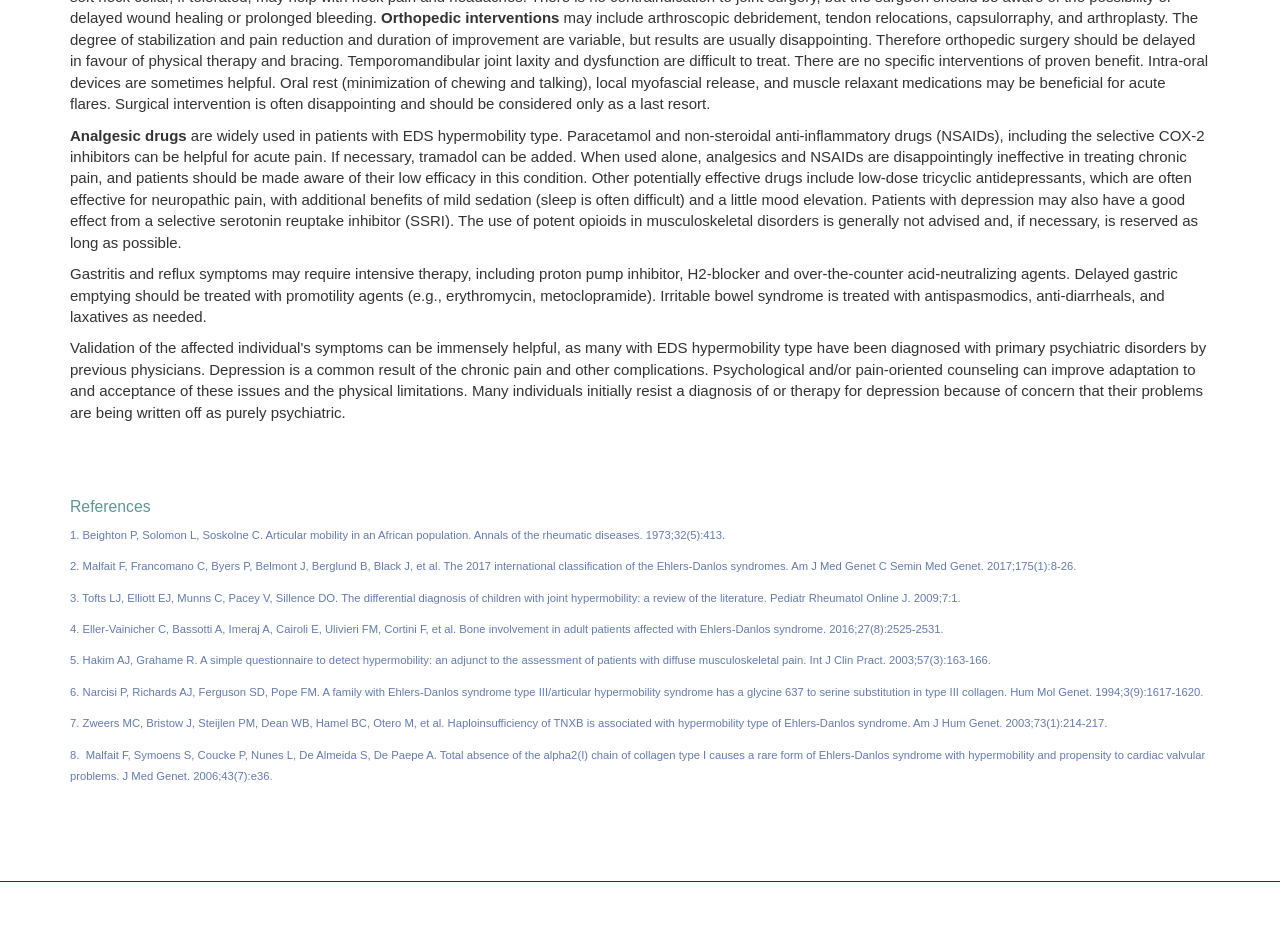Please reply with a single word or brief phrase to the question: 
How many references are cited in the webpage?

8